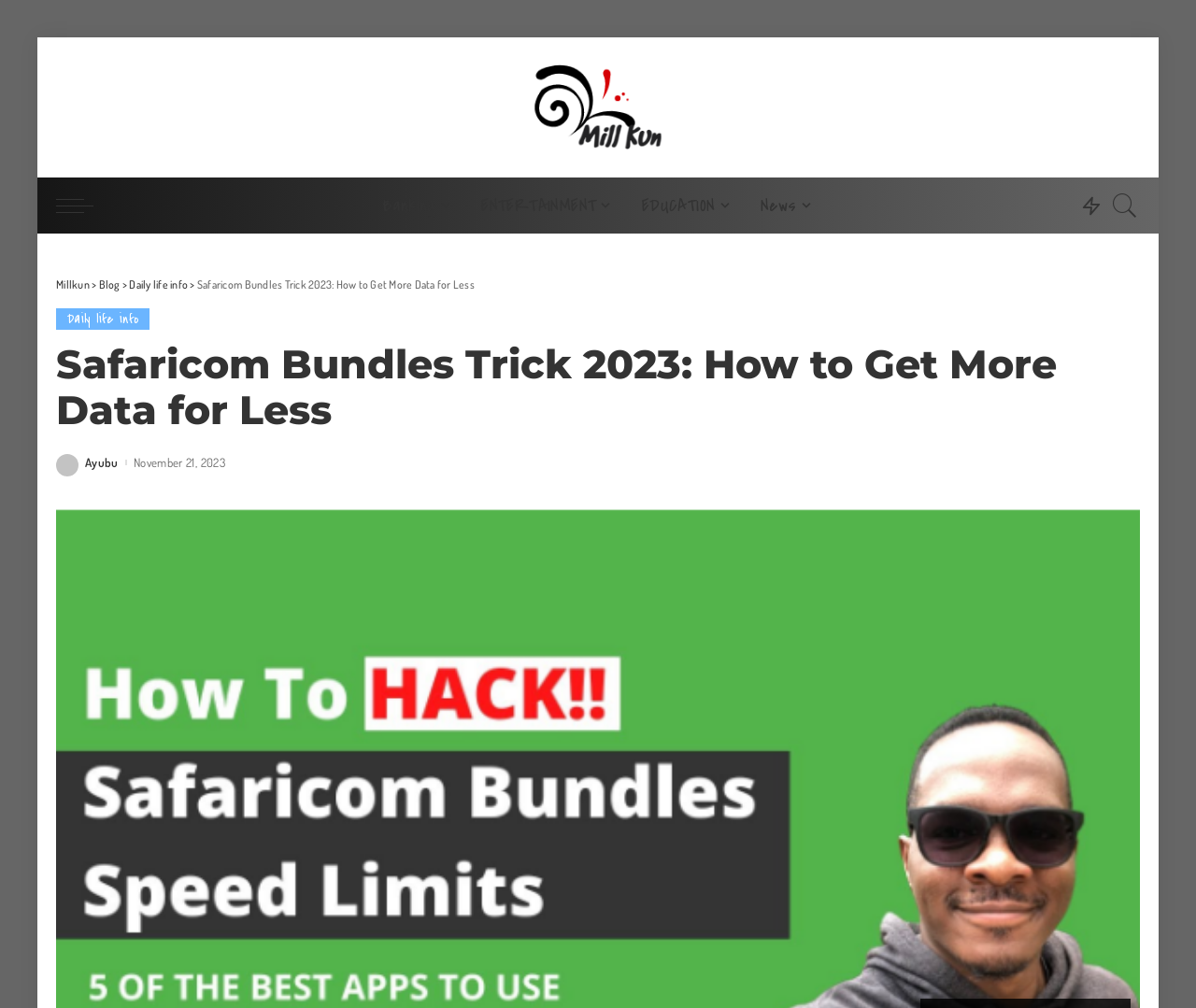Identify the bounding box coordinates of the section to be clicked to complete the task described by the following instruction: "Click on the Millkun logo". The coordinates should be four float numbers between 0 and 1, formatted as [left, top, right, bottom].

[0.412, 0.056, 0.588, 0.158]